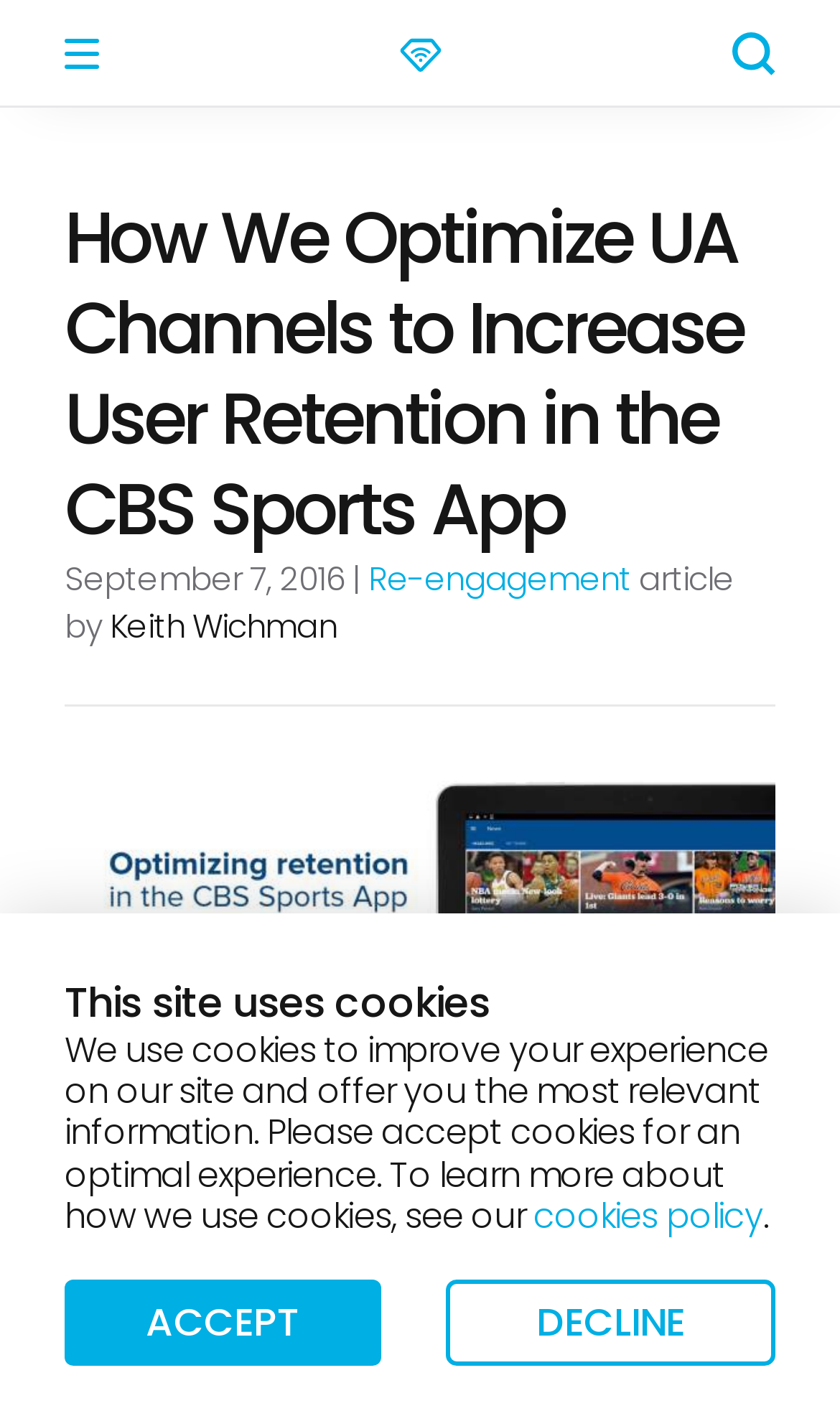Please provide a short answer using a single word or phrase for the question:
What is the alternative to accepting cookies?

Decline